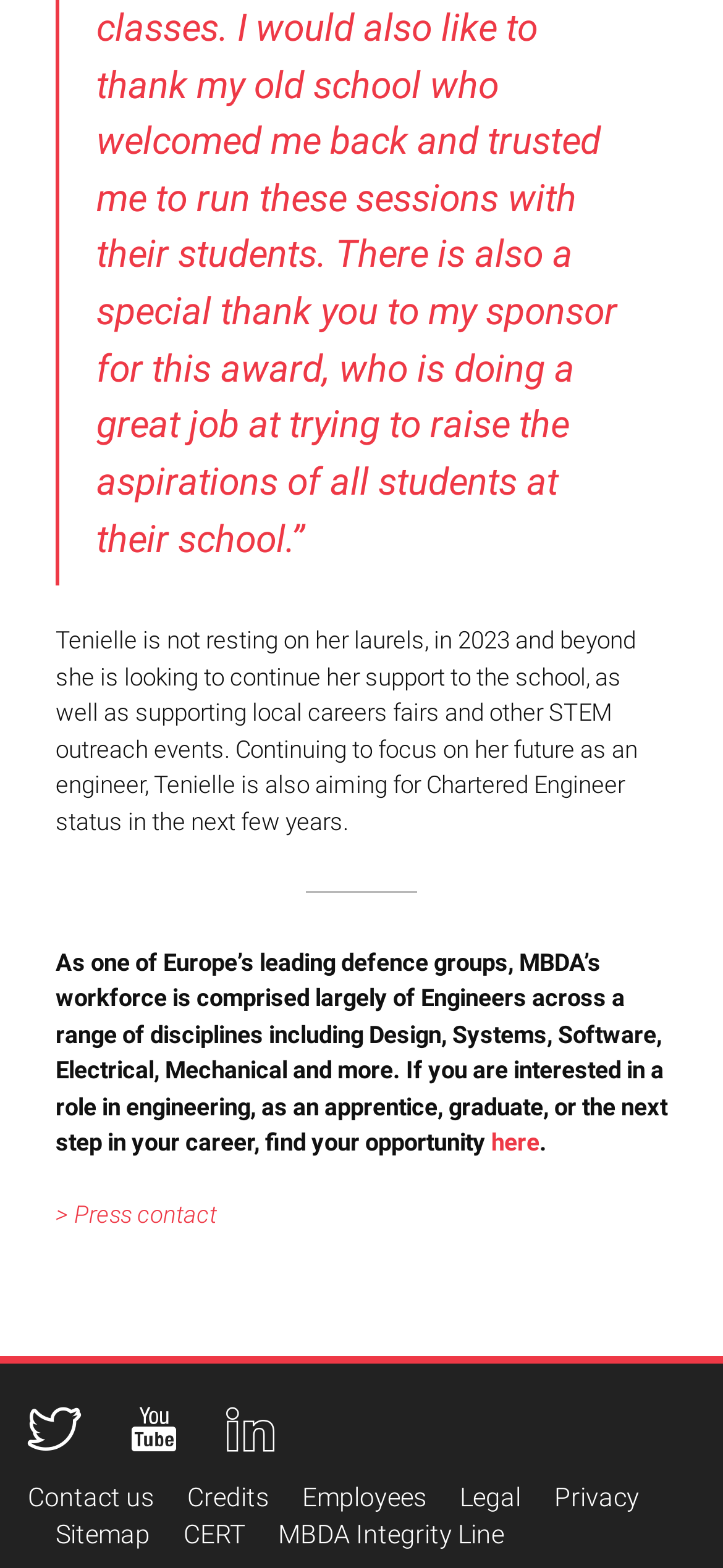Answer the question using only one word or a concise phrase: How many social media links are present?

3